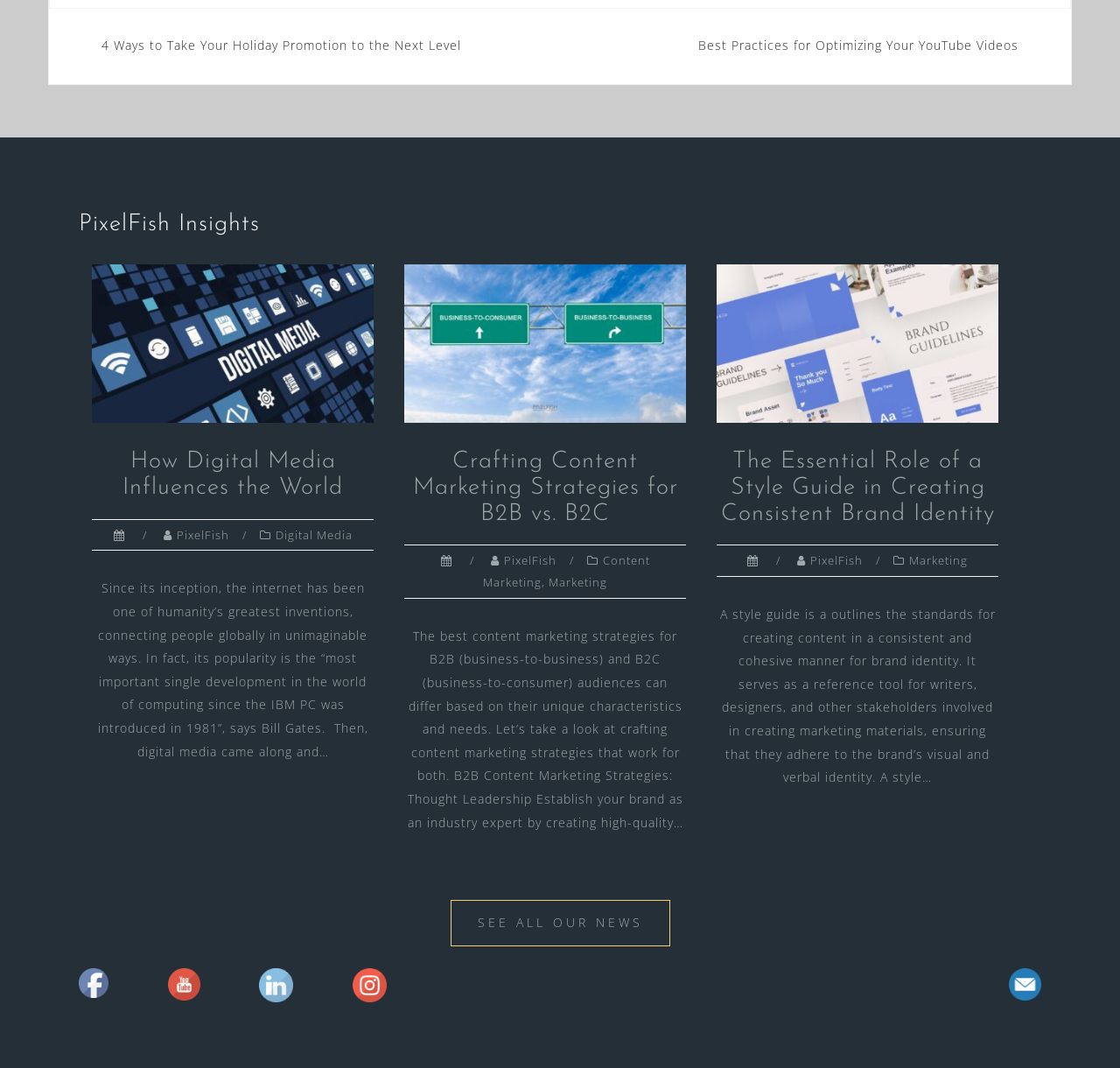Predict the bounding box coordinates for the UI element described as: "Content Marketing". The coordinates should be four float numbers between 0 and 1, presented as [left, top, right, bottom].

[0.431, 0.518, 0.58, 0.553]